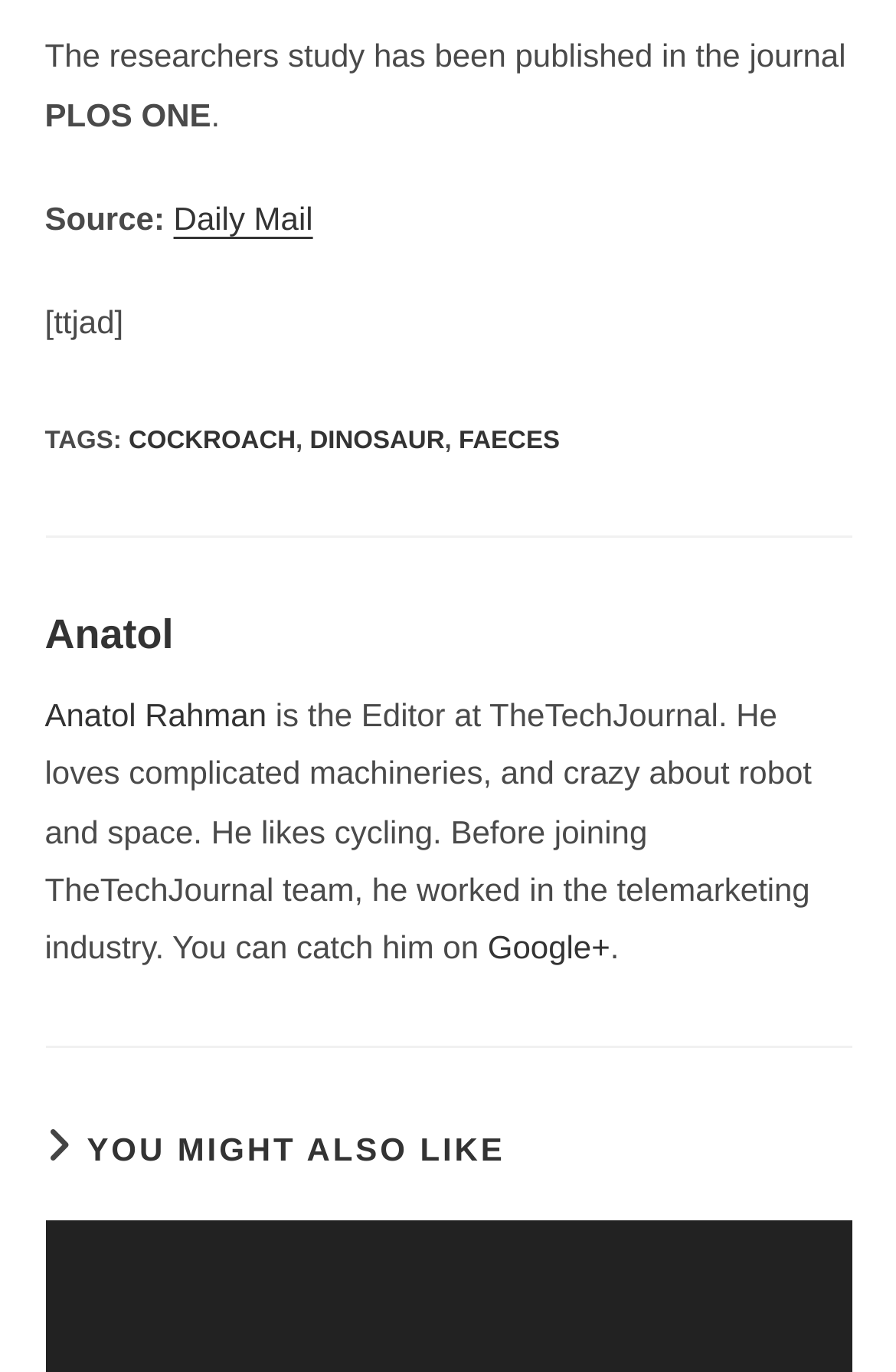Highlight the bounding box coordinates of the element you need to click to perform the following instruction: "read the article from PLOS ONE."

[0.05, 0.07, 0.236, 0.097]